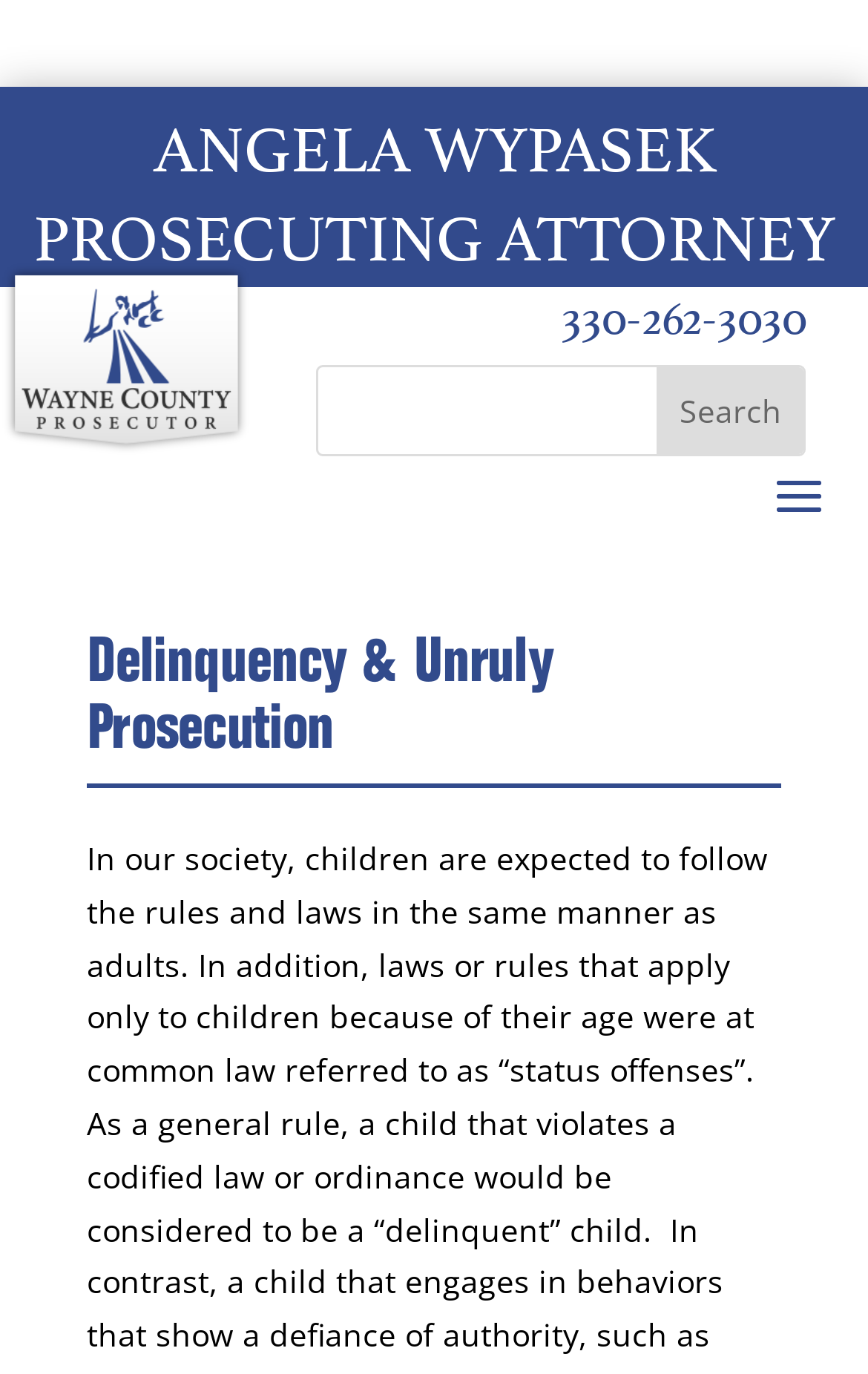Using the image as a reference, answer the following question in as much detail as possible:
What is the phone number provided on the webpage?

The phone number can be found in the heading element and also as a link on the webpage, which reads '330-262-3030'. This phone number is likely a contact number for the prosecutor's office.